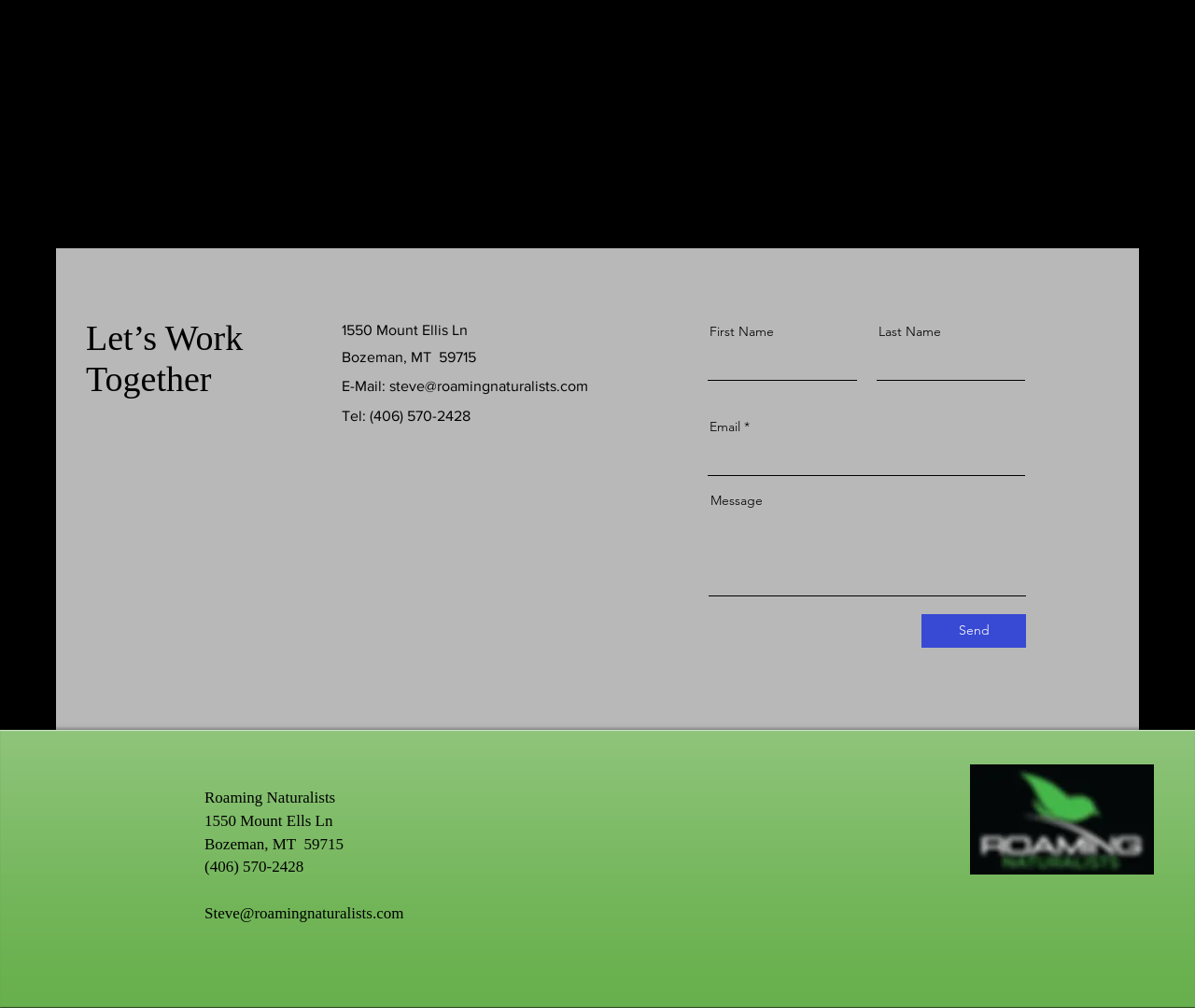What is the phone number?
Could you answer the question with a detailed and thorough explanation?

The phone number can be found in the contact information section, where it is written as 'Tel: (406) 570-2428'.